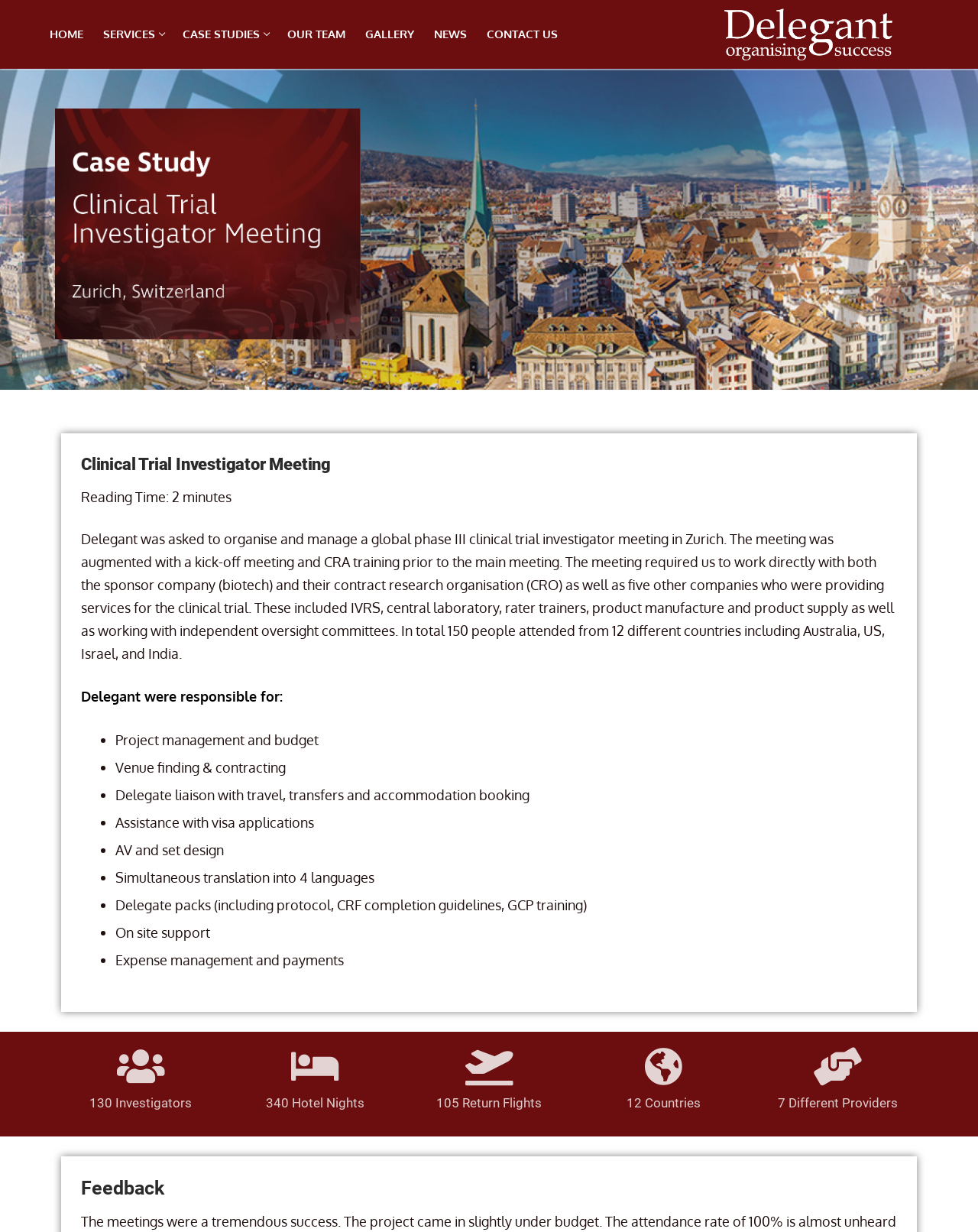What was the purpose of the meeting?
Look at the image and answer the question with a single word or phrase.

Clinical trial investigator meeting